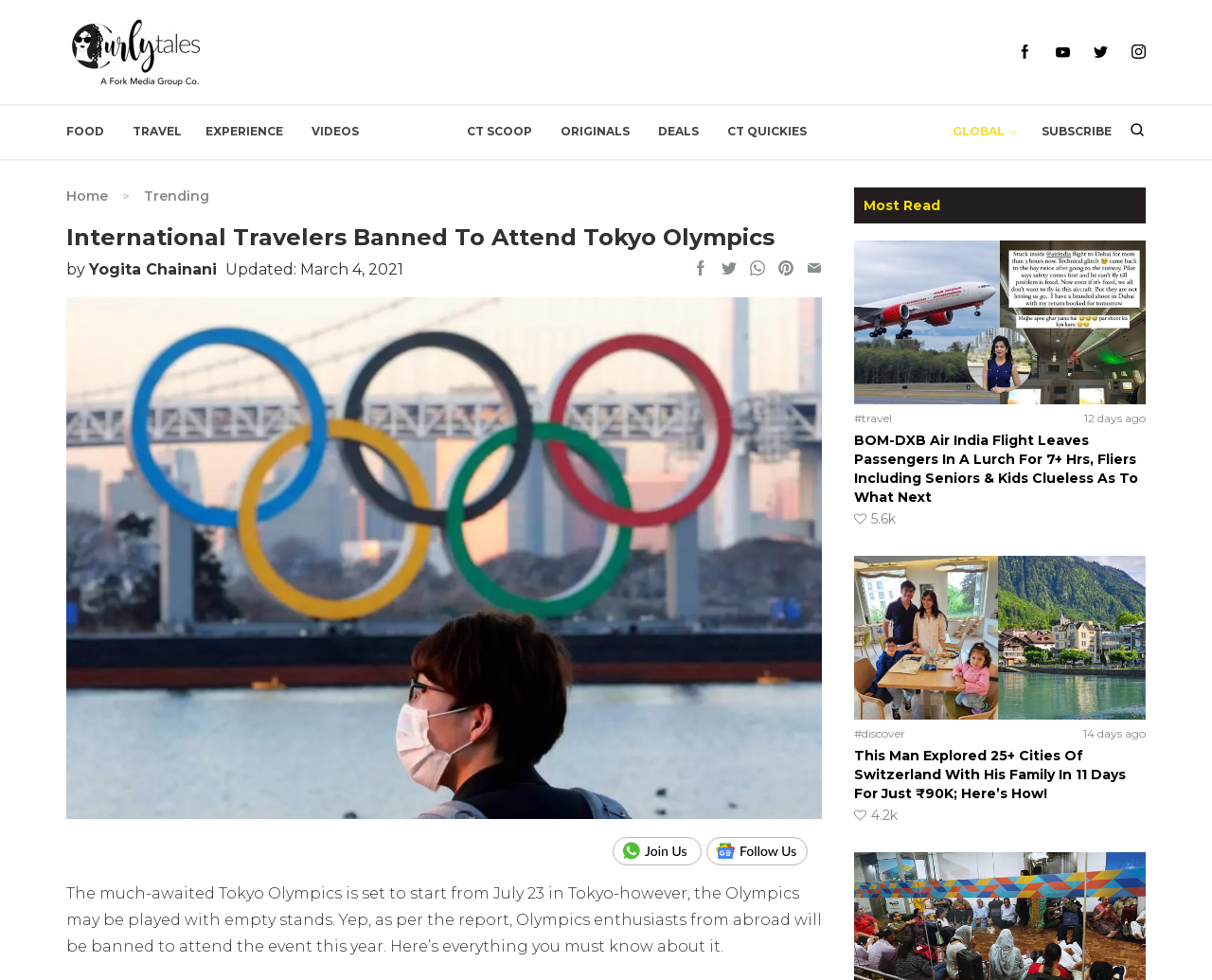For the given element description title="Follow us", determine the bounding box coordinates of the UI element. The coordinates should follow the format (top-left x, top-left y, bottom-right x, bottom-right y) and be within the range of 0 to 1.

[0.583, 0.854, 0.678, 0.883]